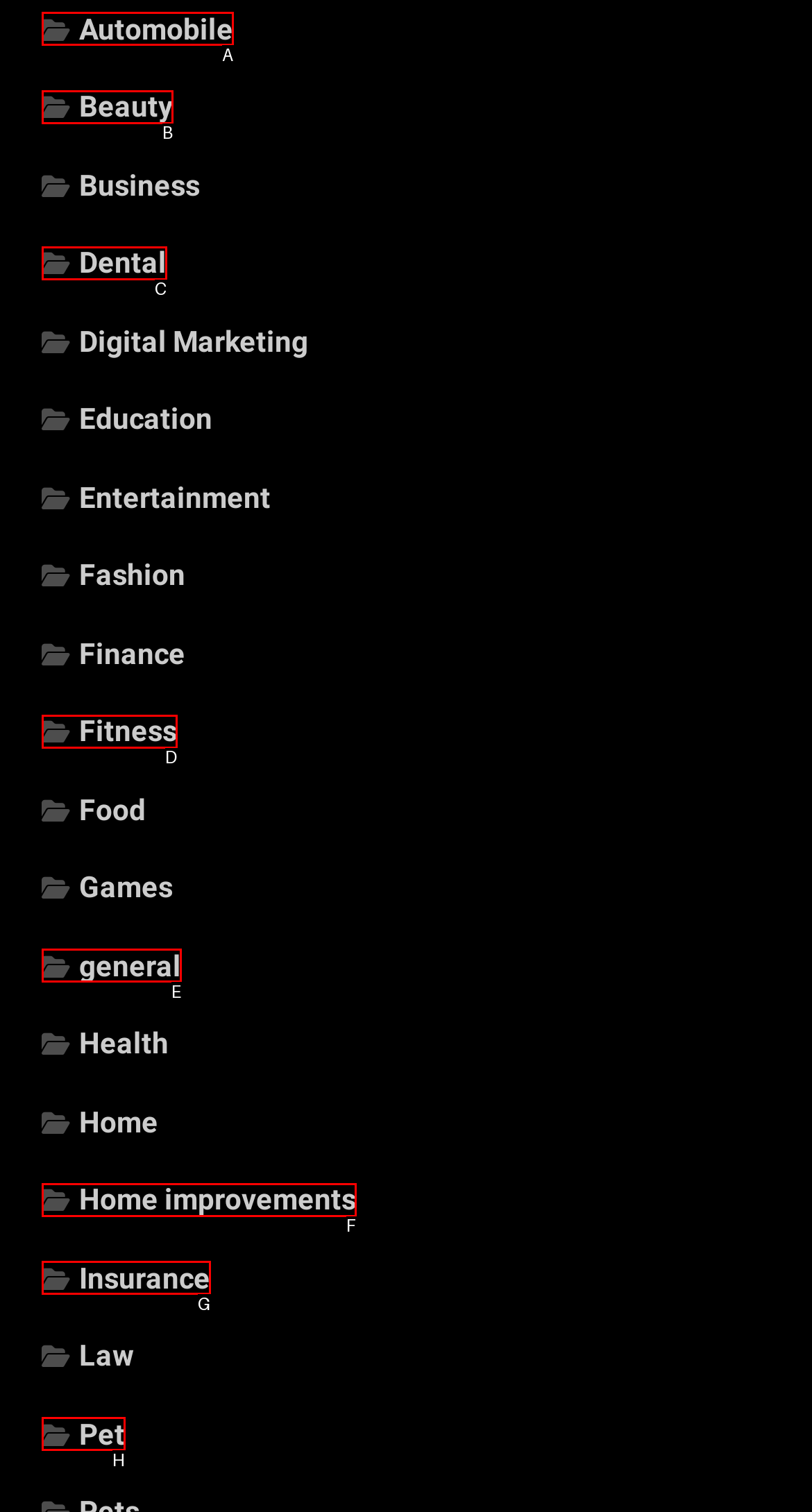Please select the letter of the HTML element that fits the description: Pet. Answer with the option's letter directly.

H